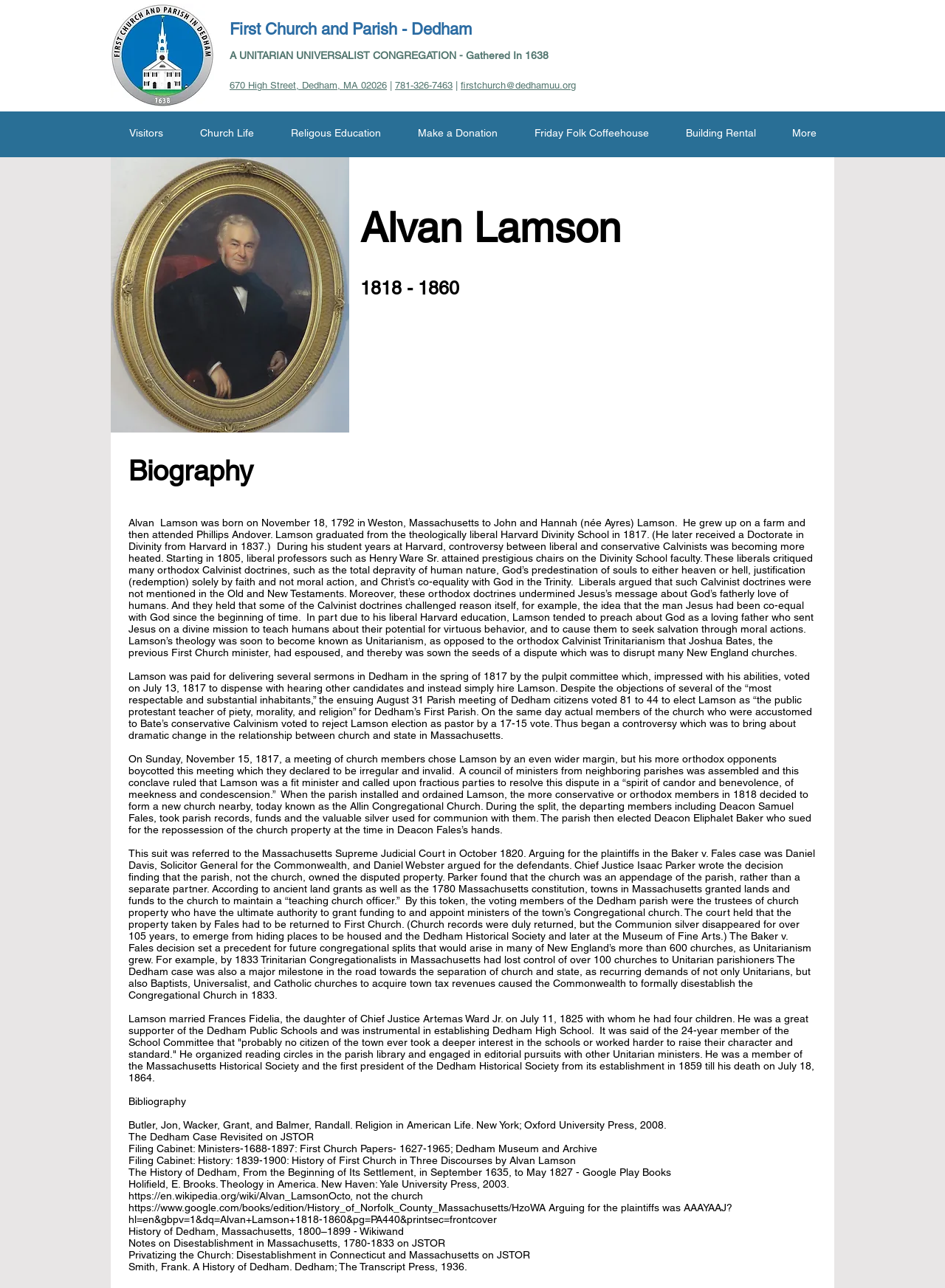What is the name of the church?
Look at the screenshot and respond with one word or a short phrase.

First Church